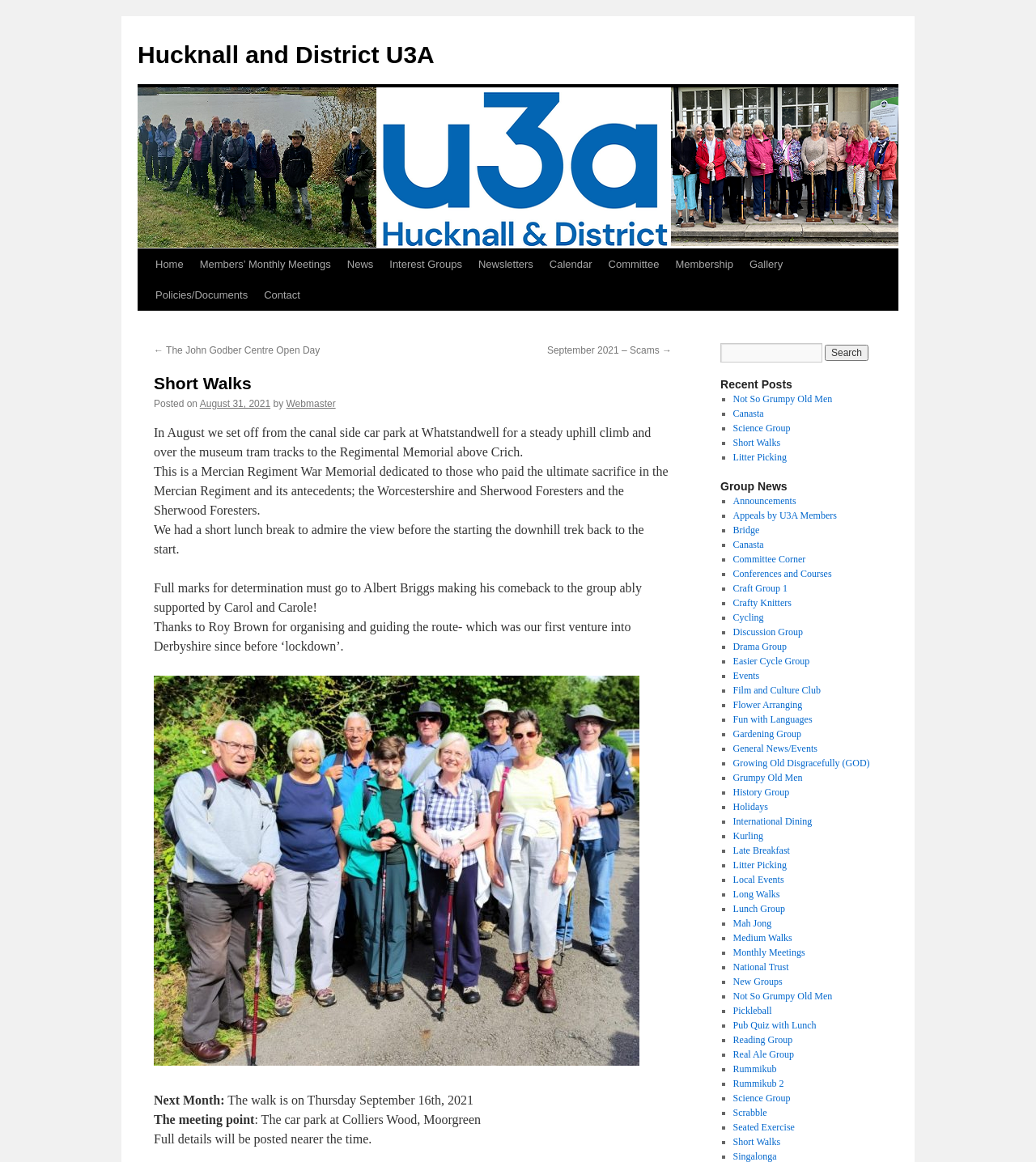Answer in one word or a short phrase: 
What is the name of the memorial mentioned in the 'Short Walks' section?

Mercian Regiment War Memorial